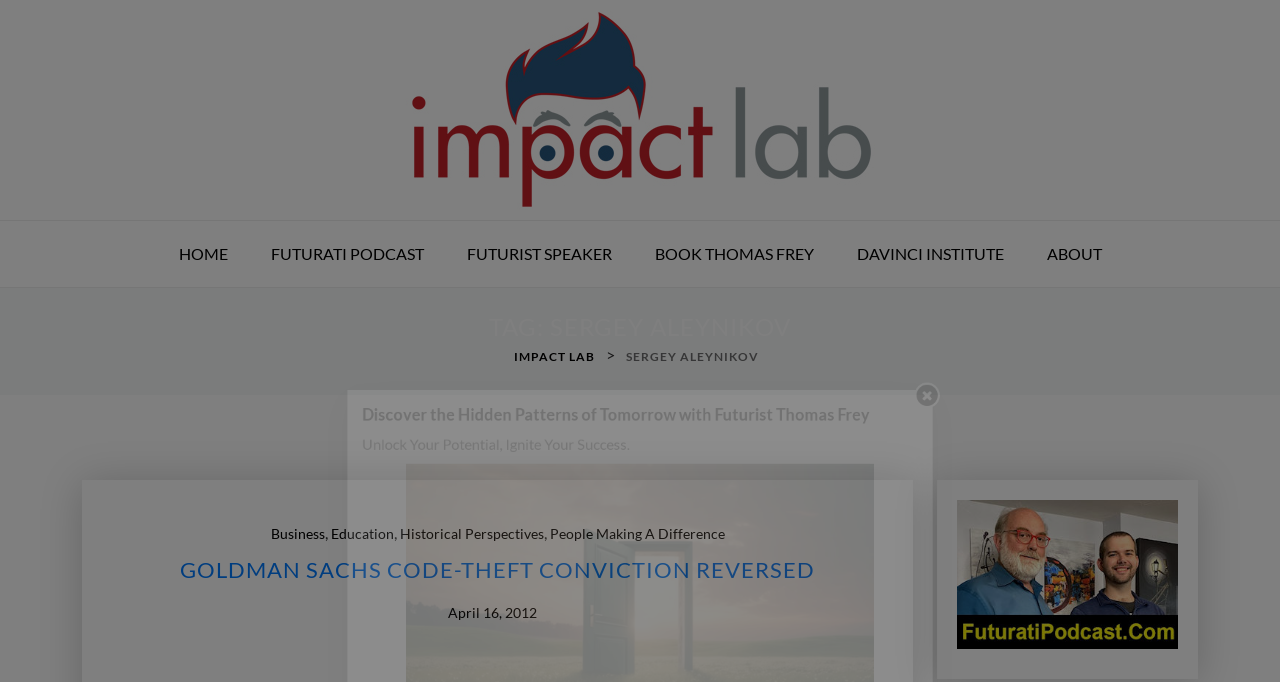What is the name of the institute associated with this website?
Craft a detailed and extensive response to the question.

I found the answer by looking at the link 'DAVINCI INSTITUTE' in the navigation menu, which suggests that the DaVinci Institute is associated with this website.